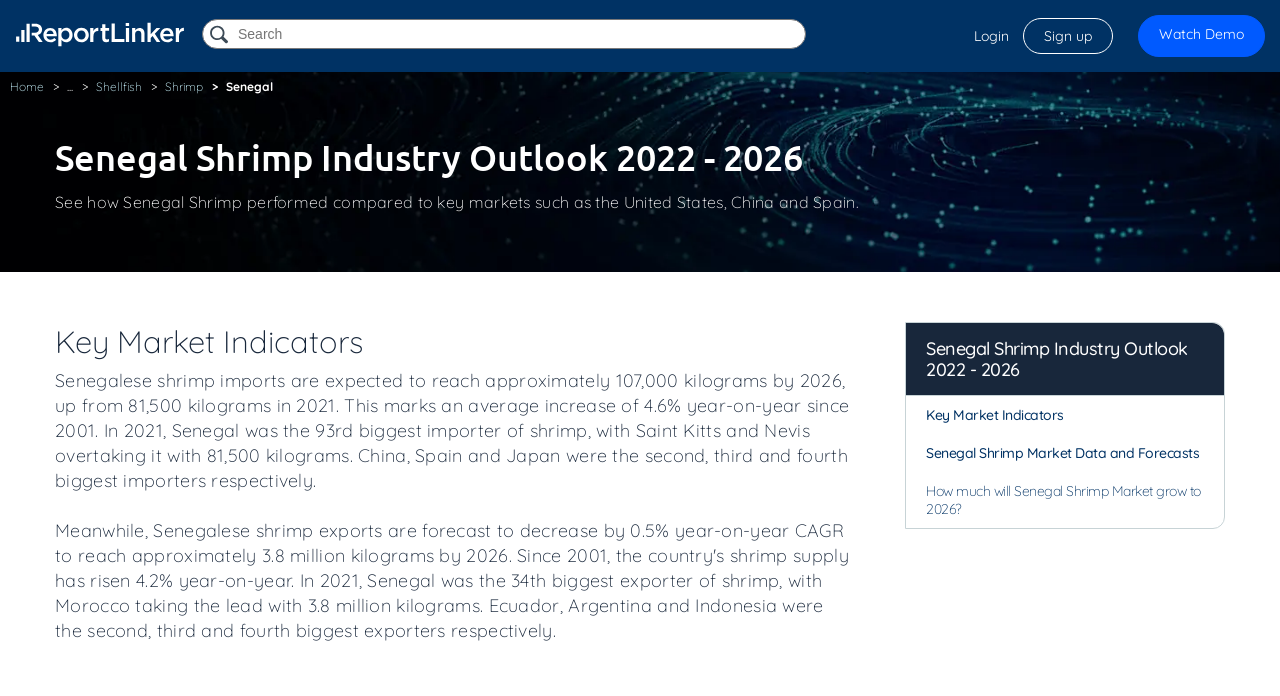What are the key markets compared to?
Please respond to the question thoroughly and include all relevant details.

The question is asking about the key markets compared to on the webpage. By looking at the static text 'See how Senegal Shrimp performed compared to key markets such as the United States, China and Spain.', we can infer that the key markets compared to are the United States, China, and Spain.